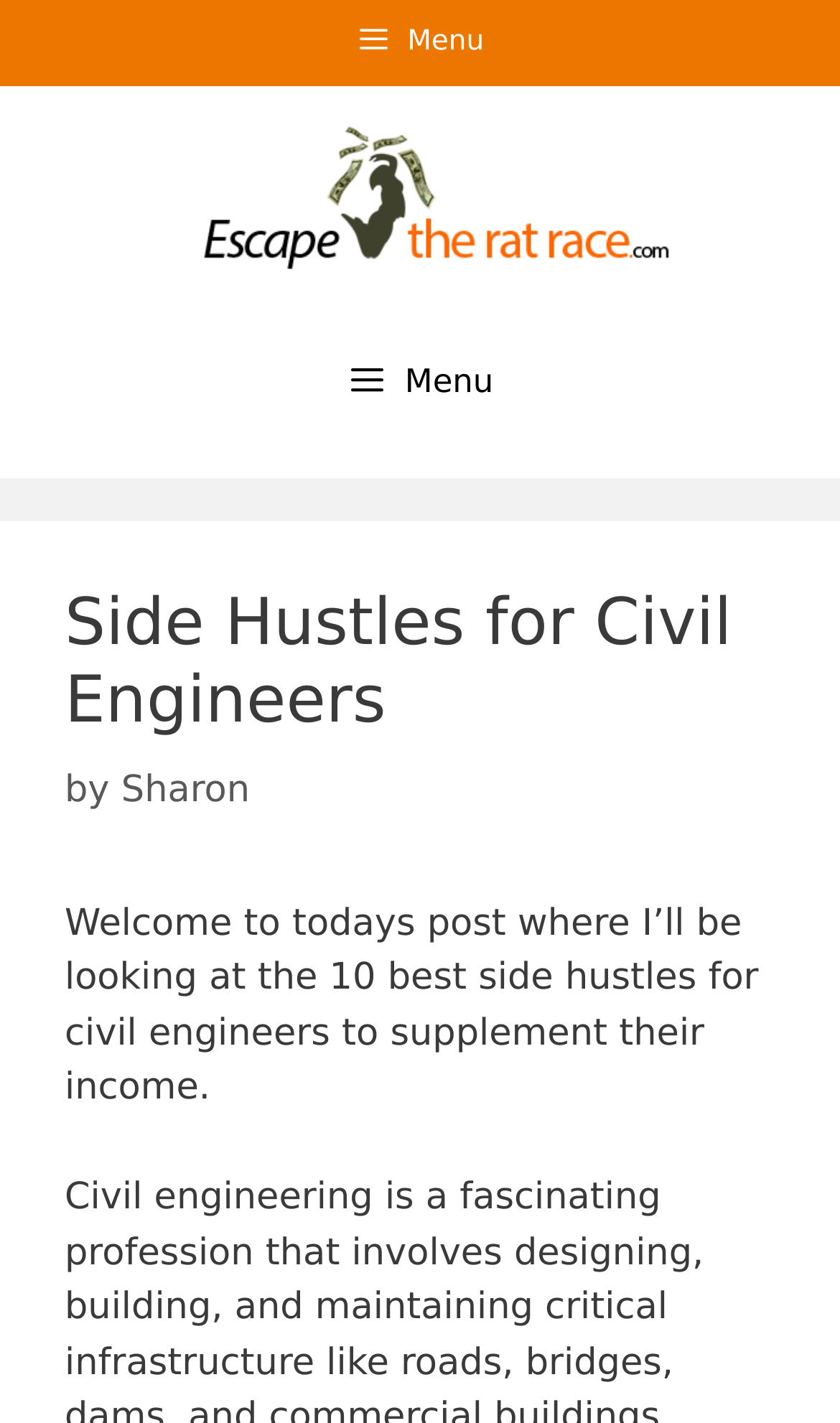What is the purpose of the button with the '' icon?
Please ensure your answer is as detailed and informative as possible.

I found the button with the '' icon in the navigation section of the webpage. The button is labeled as 'Menu', which suggests that it is used to access a menu or a list of options.